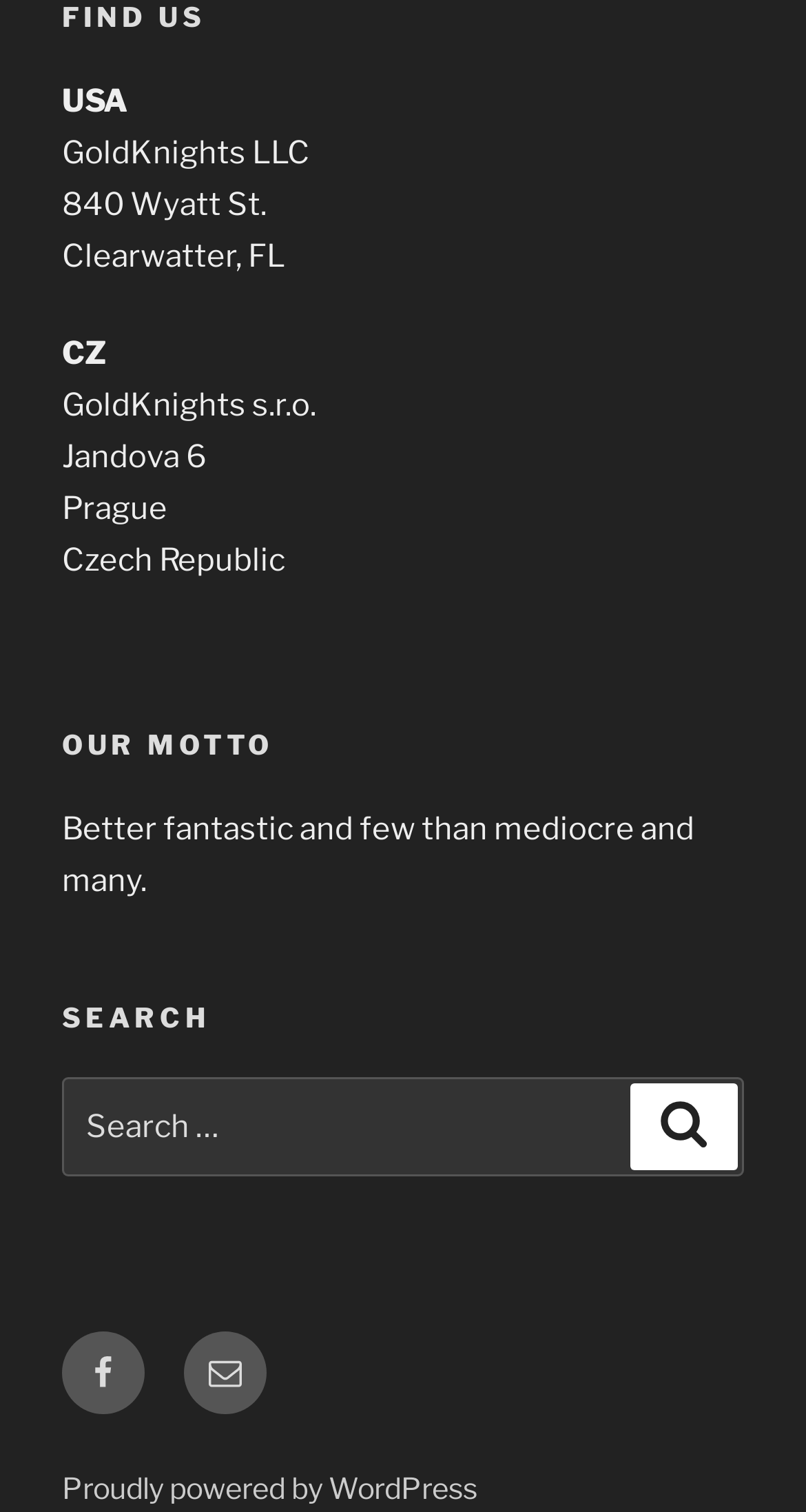What is the motto of the company?
Using the screenshot, give a one-word or short phrase answer.

Better fantastic and few than mediocre and many.